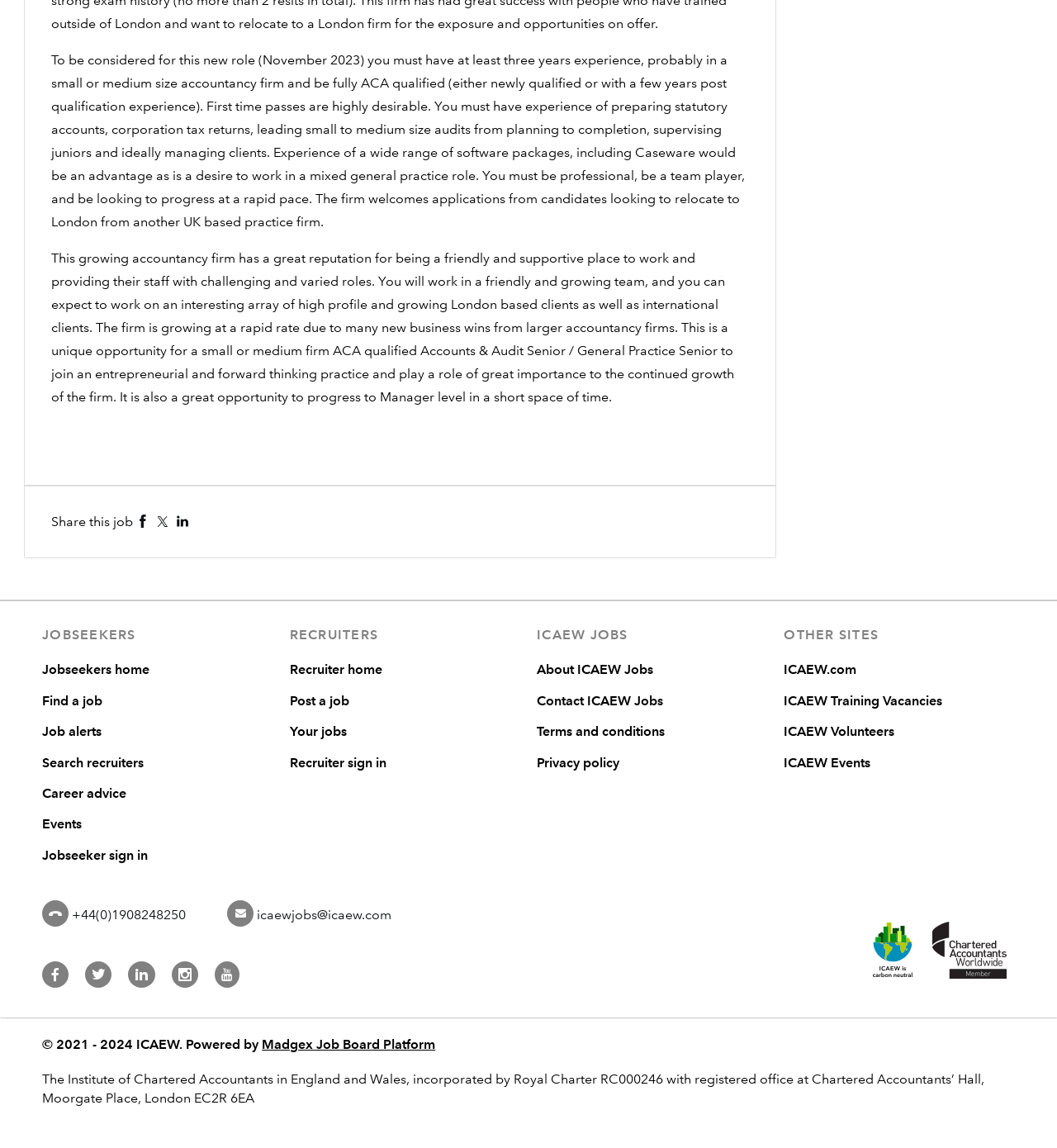Predict the bounding box of the UI element based on the description: "+44(0)1908248250". The coordinates should be four float numbers between 0 and 1, formatted as [left, top, right, bottom].

[0.04, 0.788, 0.176, 0.805]